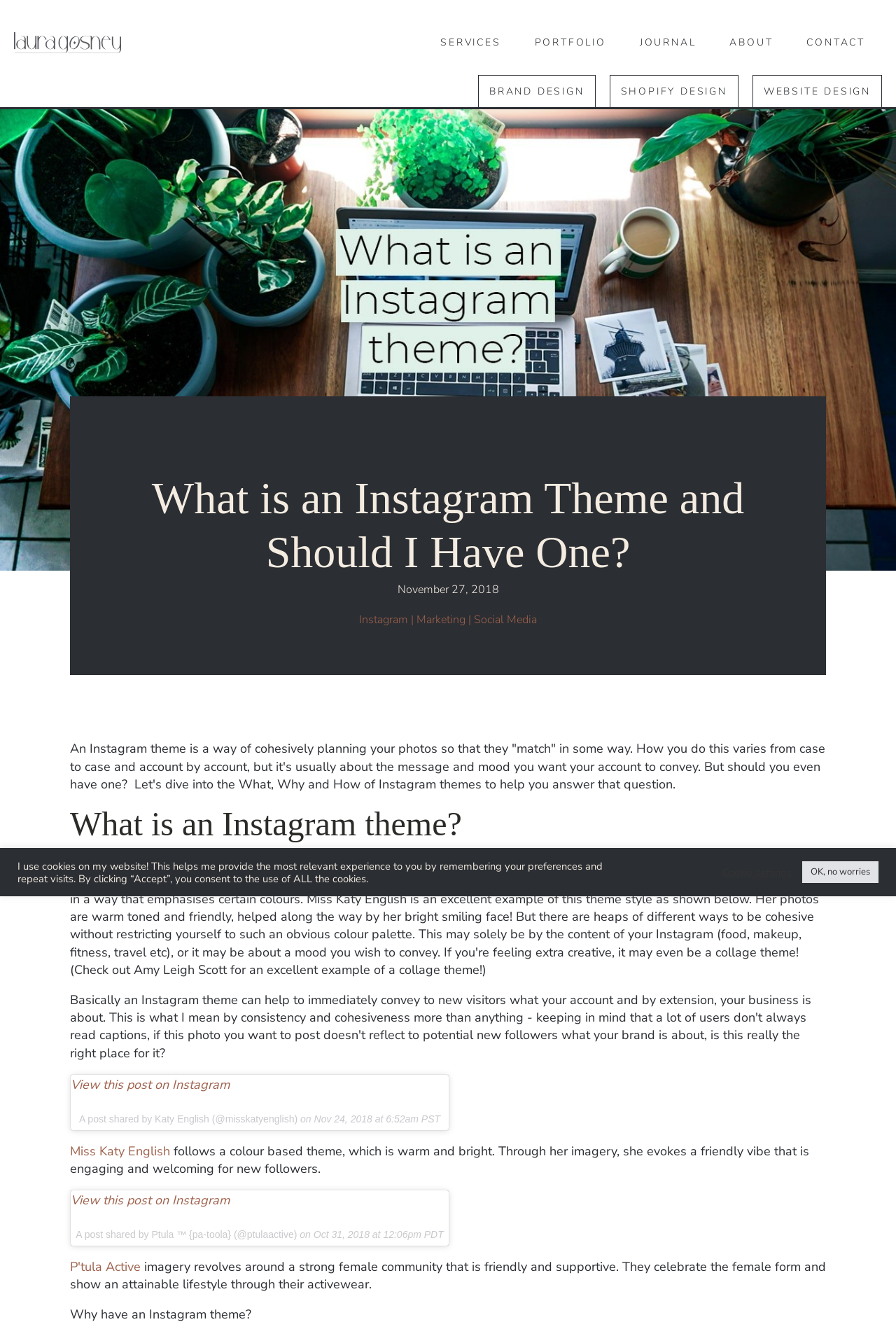Provide a brief response to the question using a single word or phrase: 
What is the date of the article?

November 27, 2018